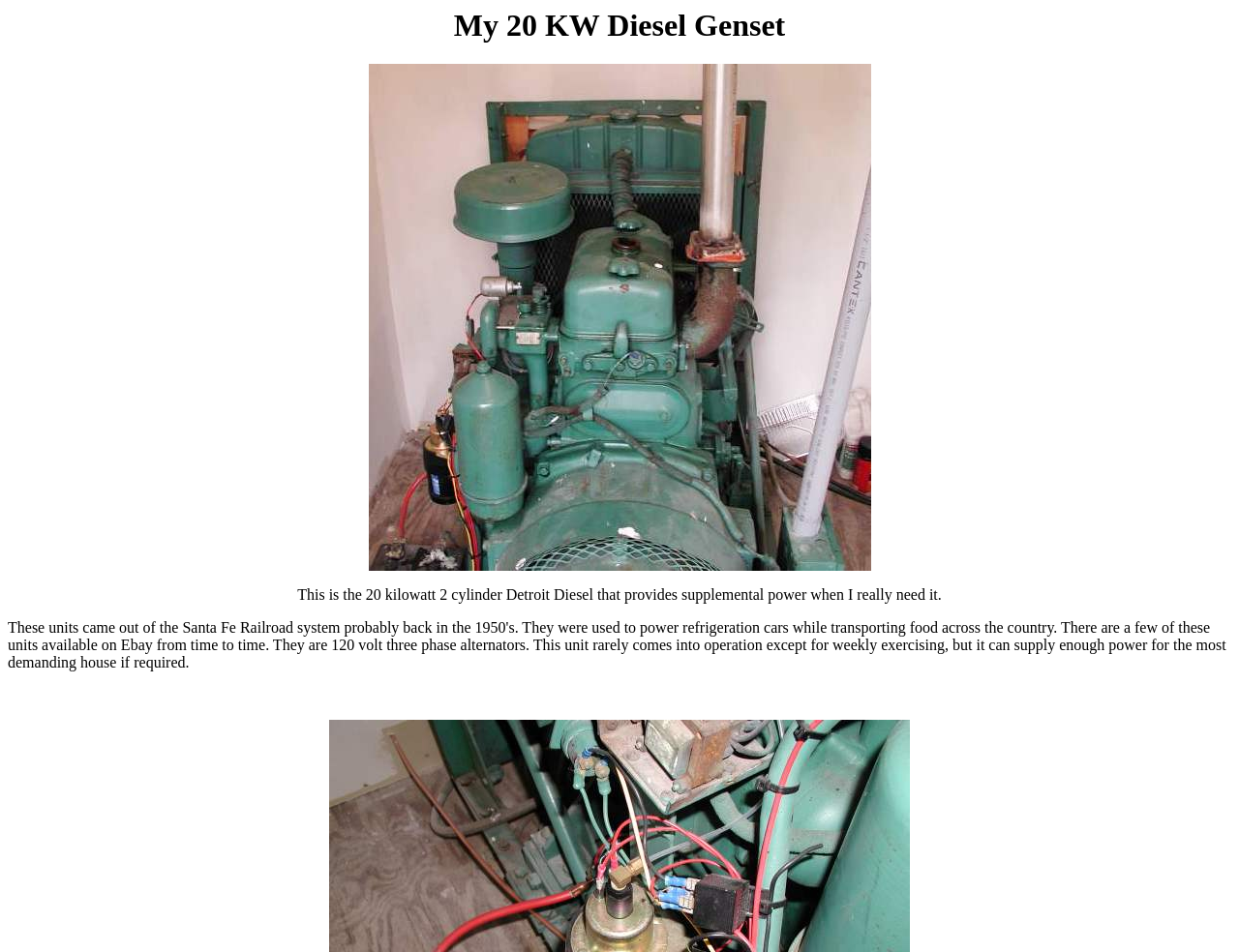Locate and generate the text content of the webpage's heading.

My 20 KW Diesel Genset